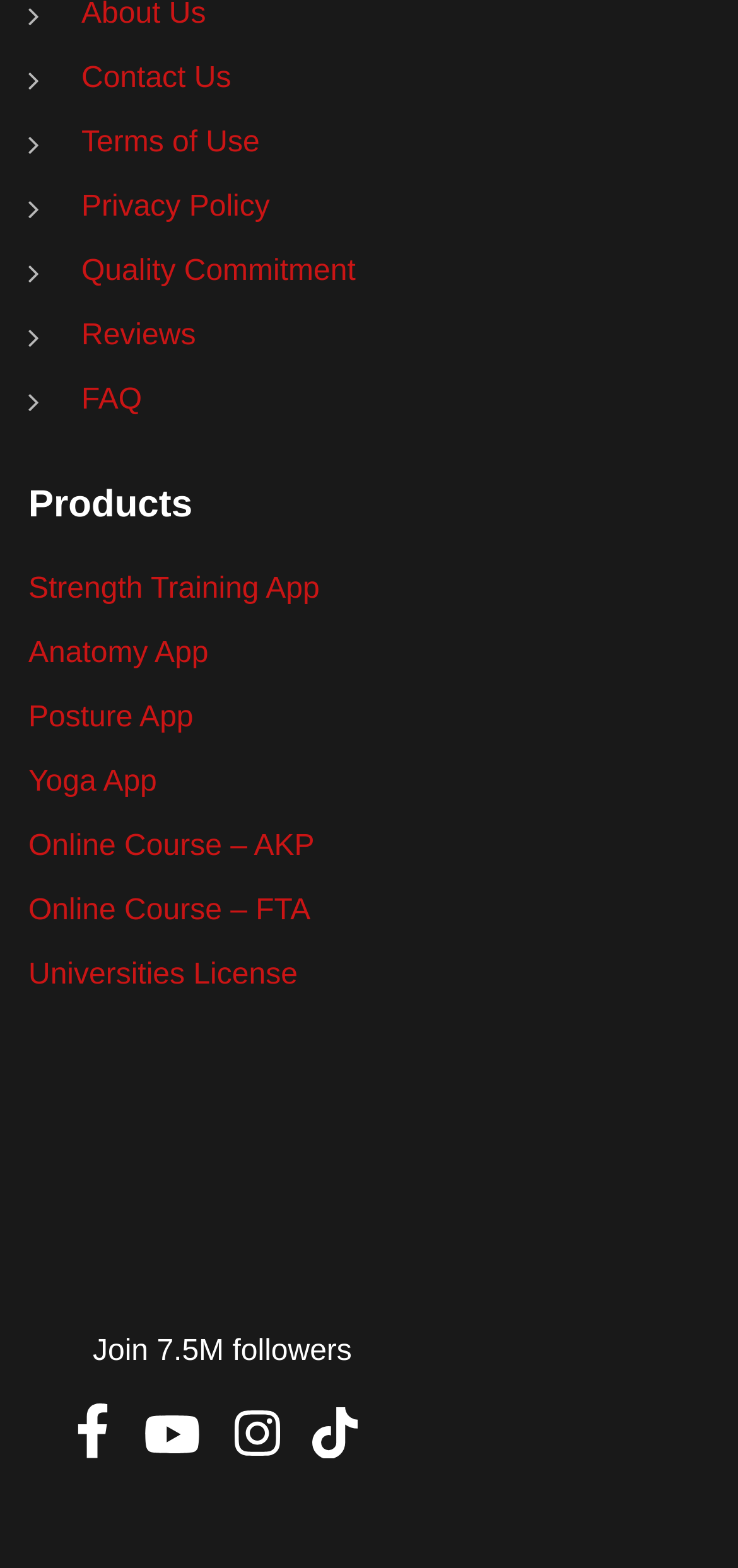Using the format (top-left x, top-left y, bottom-right x, bottom-right y), and given the element description, identify the bounding box coordinates within the screenshot: Yoga App

[0.038, 0.489, 0.213, 0.51]